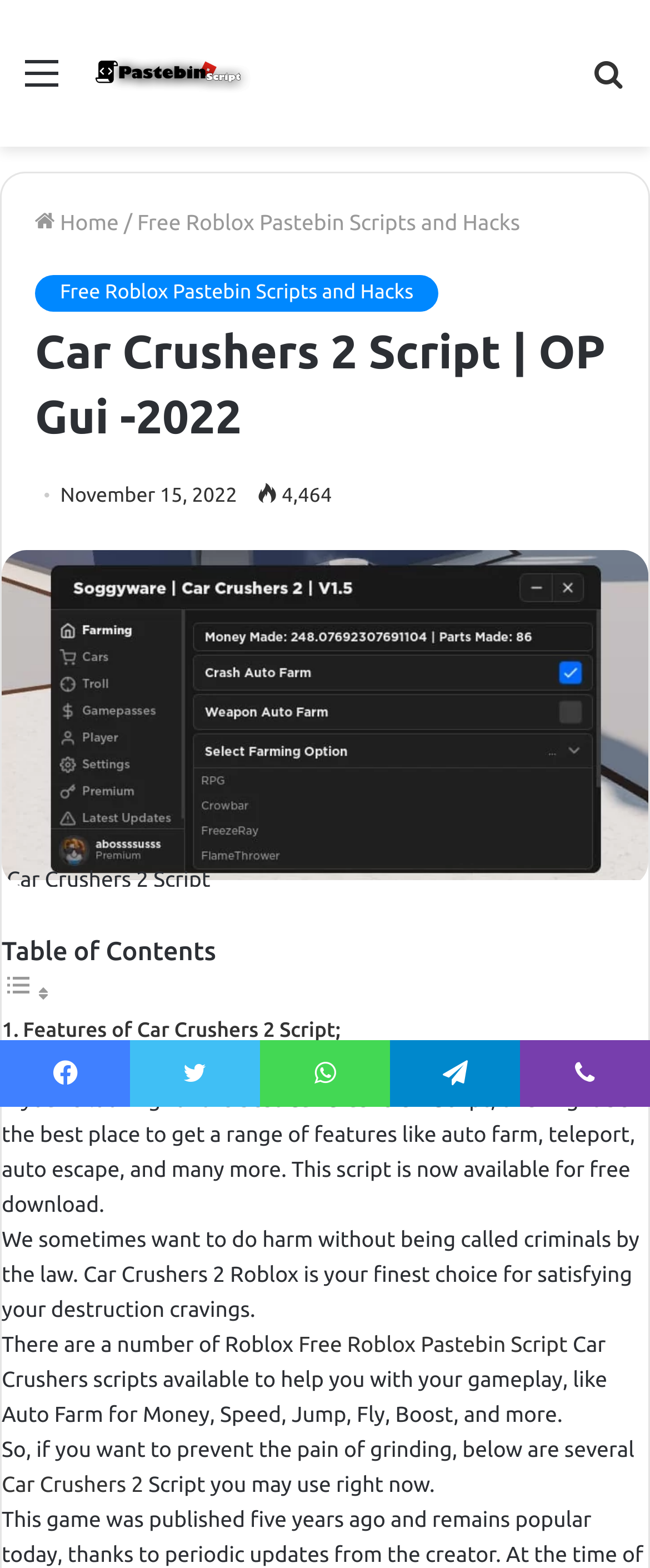Extract the bounding box coordinates for the UI element described by the text: "Free Roblox Pastebin Script". The coordinates should be in the form of [left, top, right, bottom] with values between 0 and 1.

[0.459, 0.85, 0.873, 0.865]